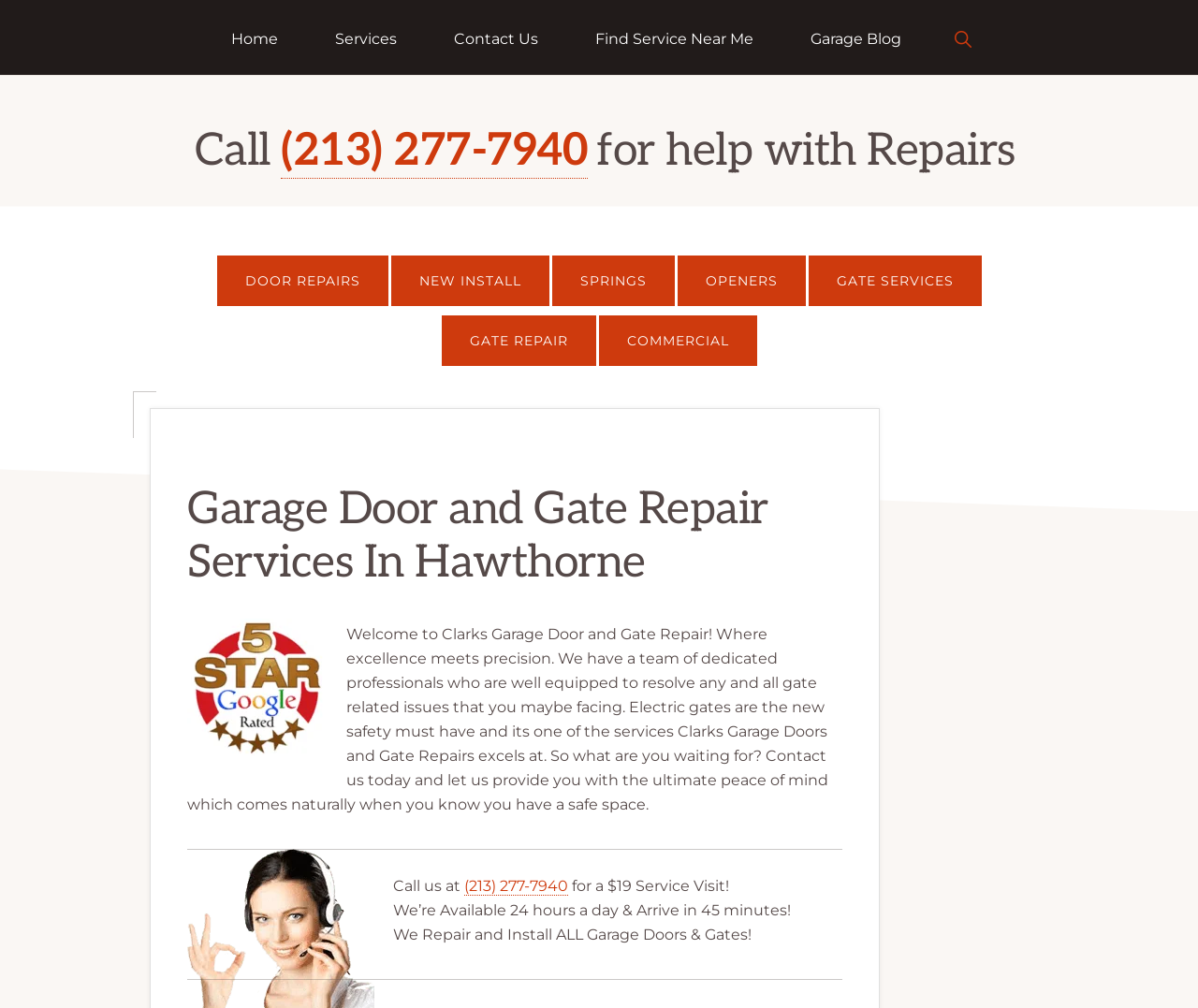Respond concisely with one word or phrase to the following query:
What services does Clark's Garage Door and Gate Repair offer?

DOOR REPAIRS, NEW INSTALL, SPRINGS, OPENERS, GATE SERVICES